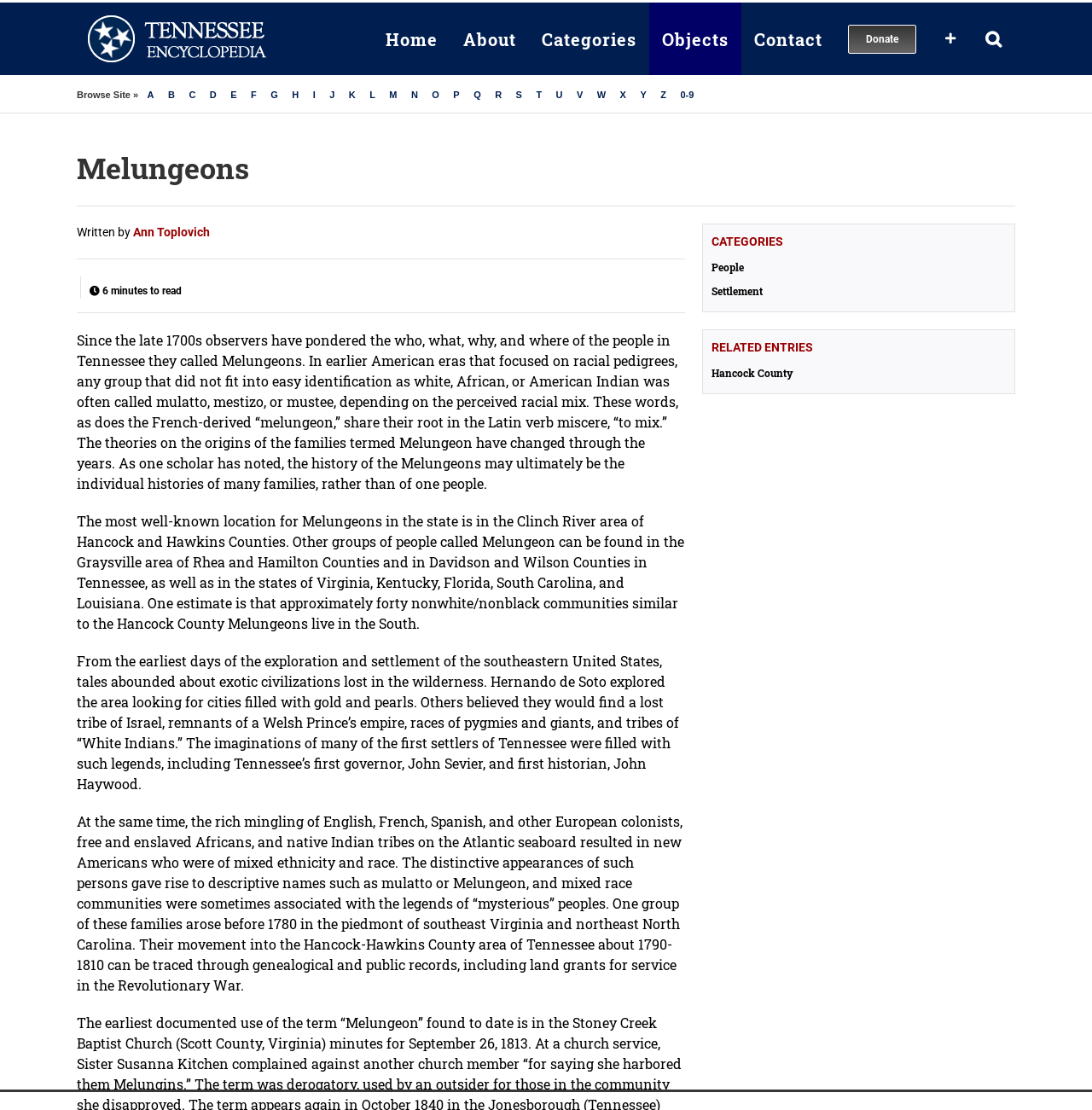Locate the bounding box coordinates of the clickable area needed to fulfill the instruction: "Search using the search button".

[0.891, 0.002, 0.93, 0.068]